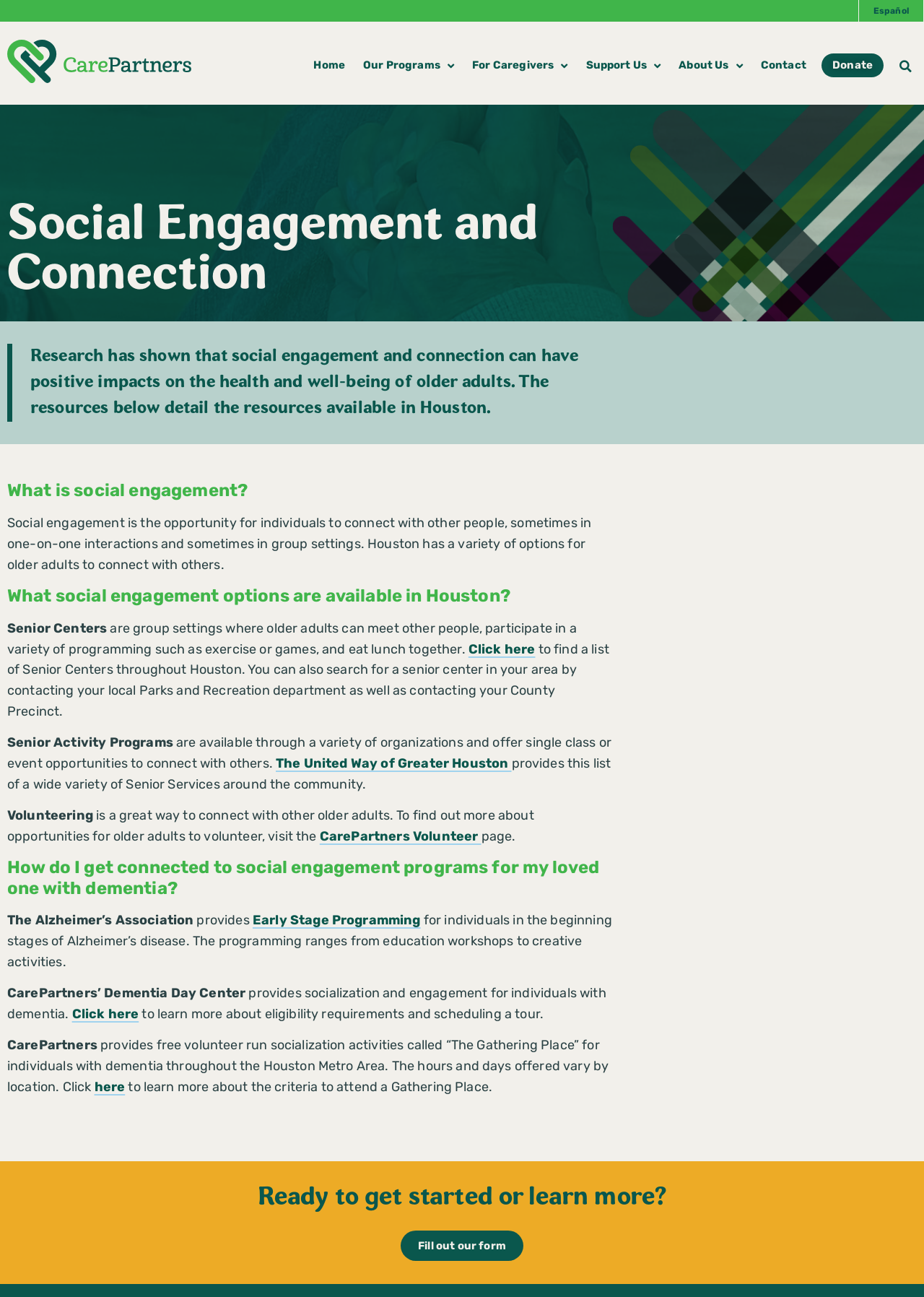Can you identify and provide the main heading of the webpage?

Social Engagement and Connection